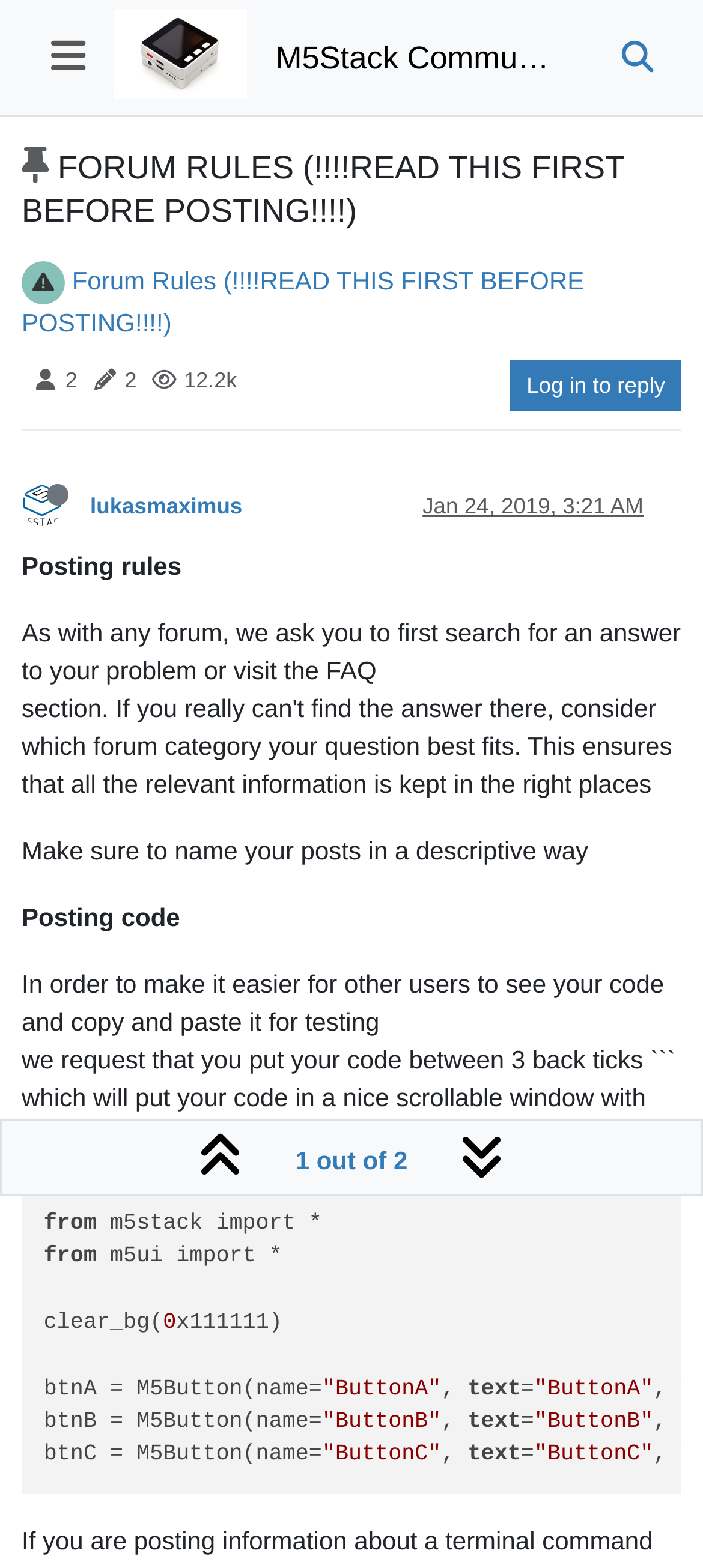How many posts does the user lukasmaximus have?
Answer with a single word or phrase by referring to the visual content.

2